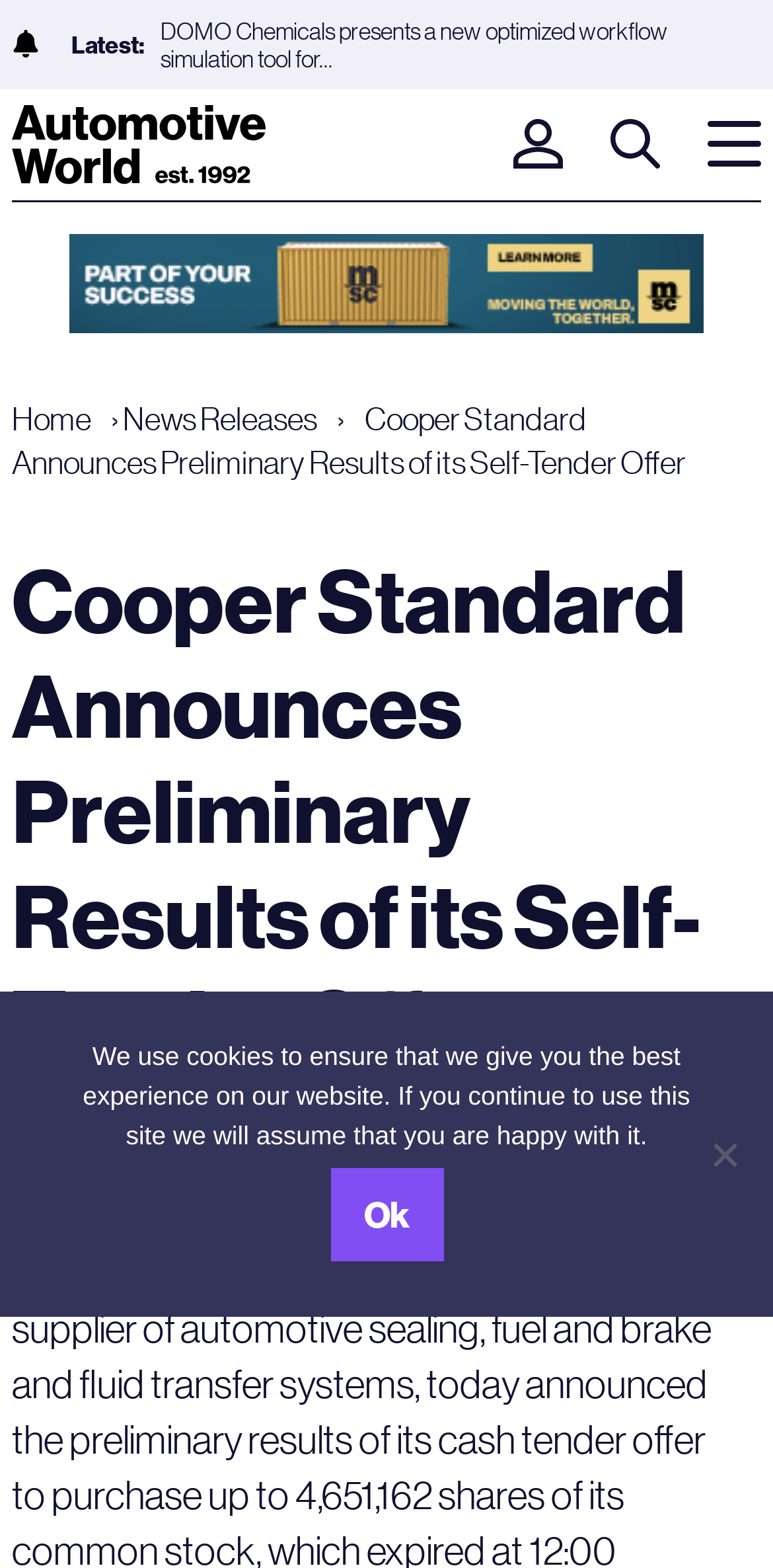Use a single word or phrase to answer the question:
What is the orientation of the separator element?

Horizontal